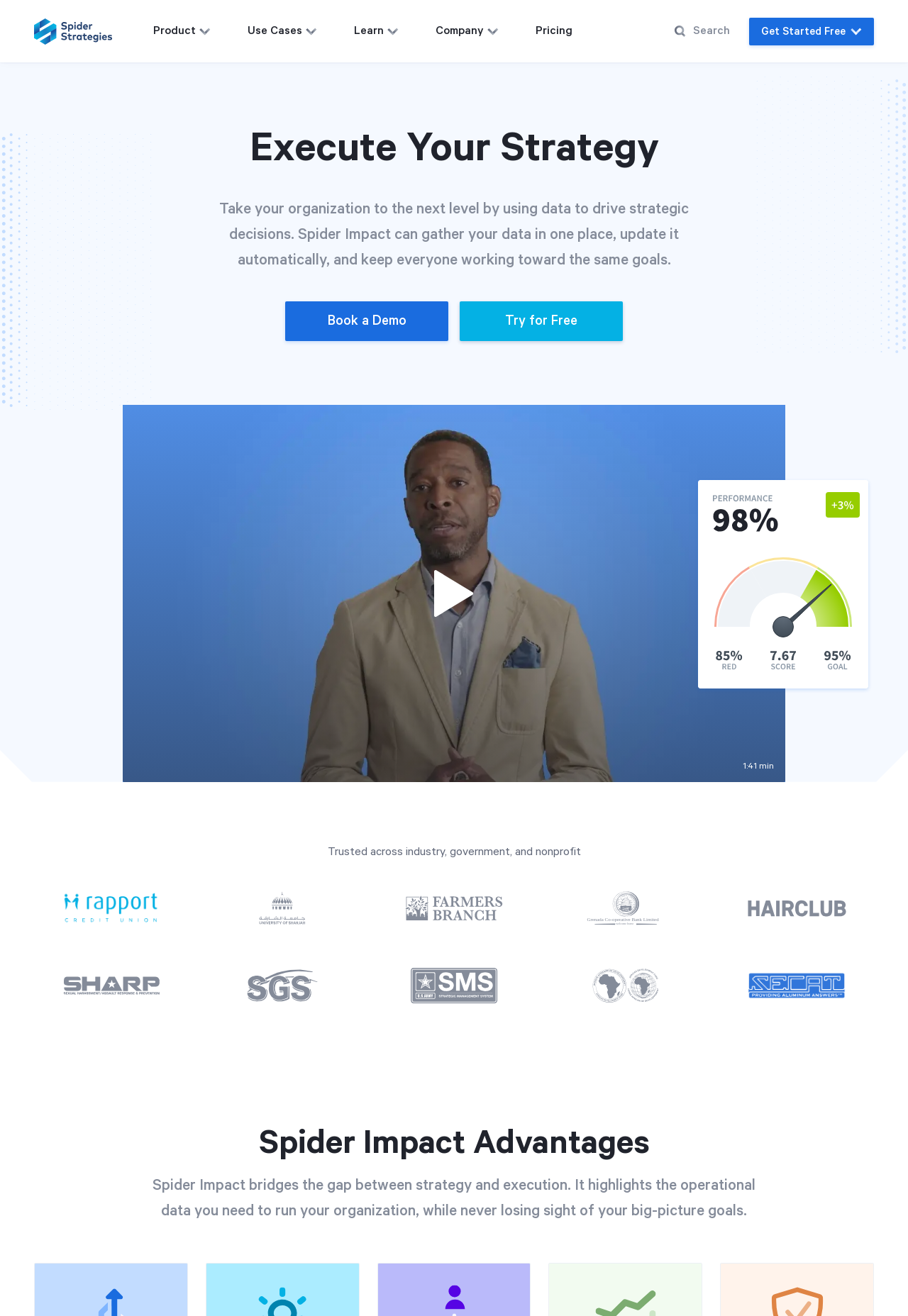What is the name of the button below the search box?
Use the screenshot to answer the question with a single word or phrase.

GO